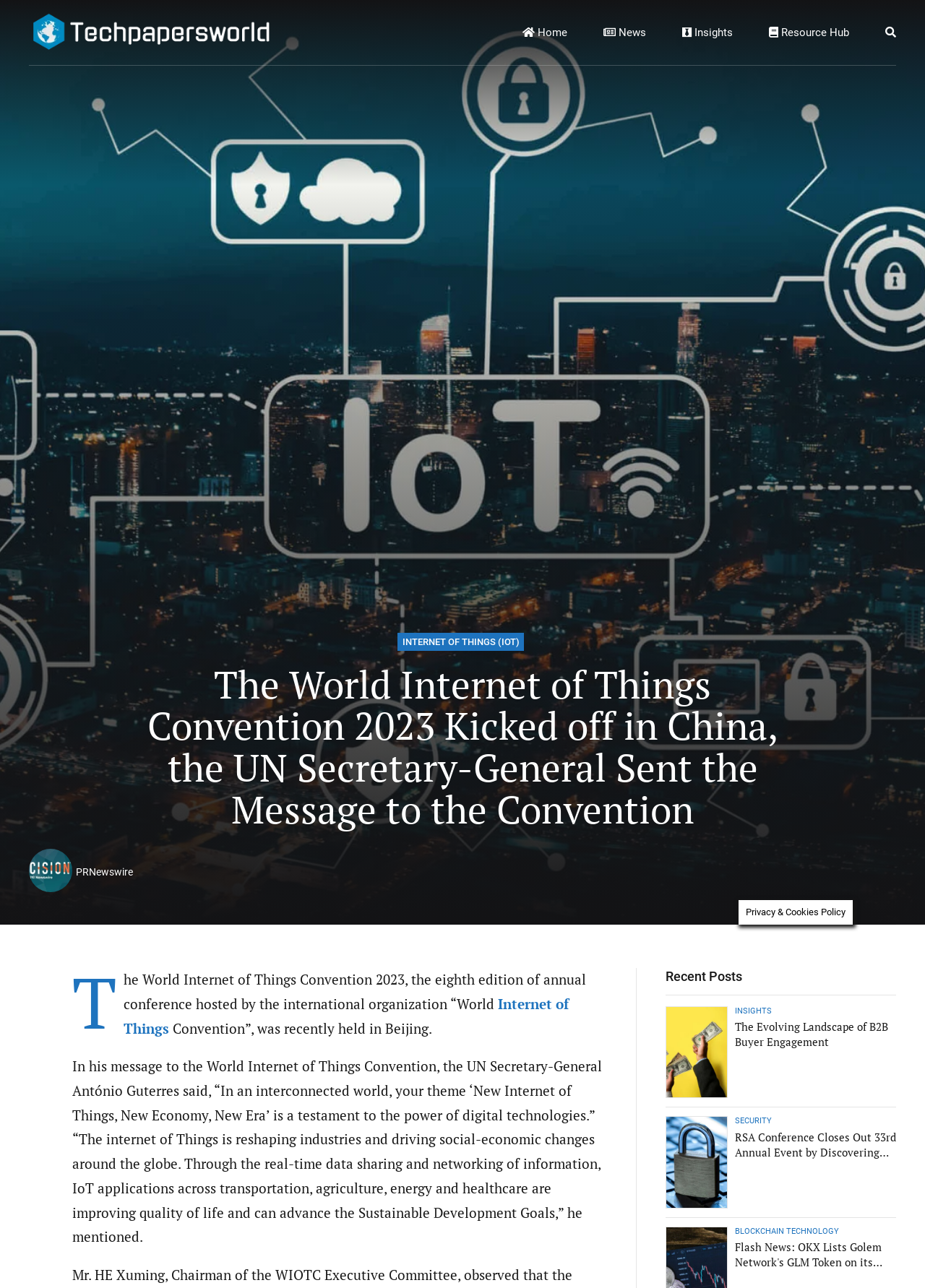Can you provide the bounding box coordinates for the element that should be clicked to implement the instruction: "Explore News"?

[0.652, 0.0, 0.698, 0.05]